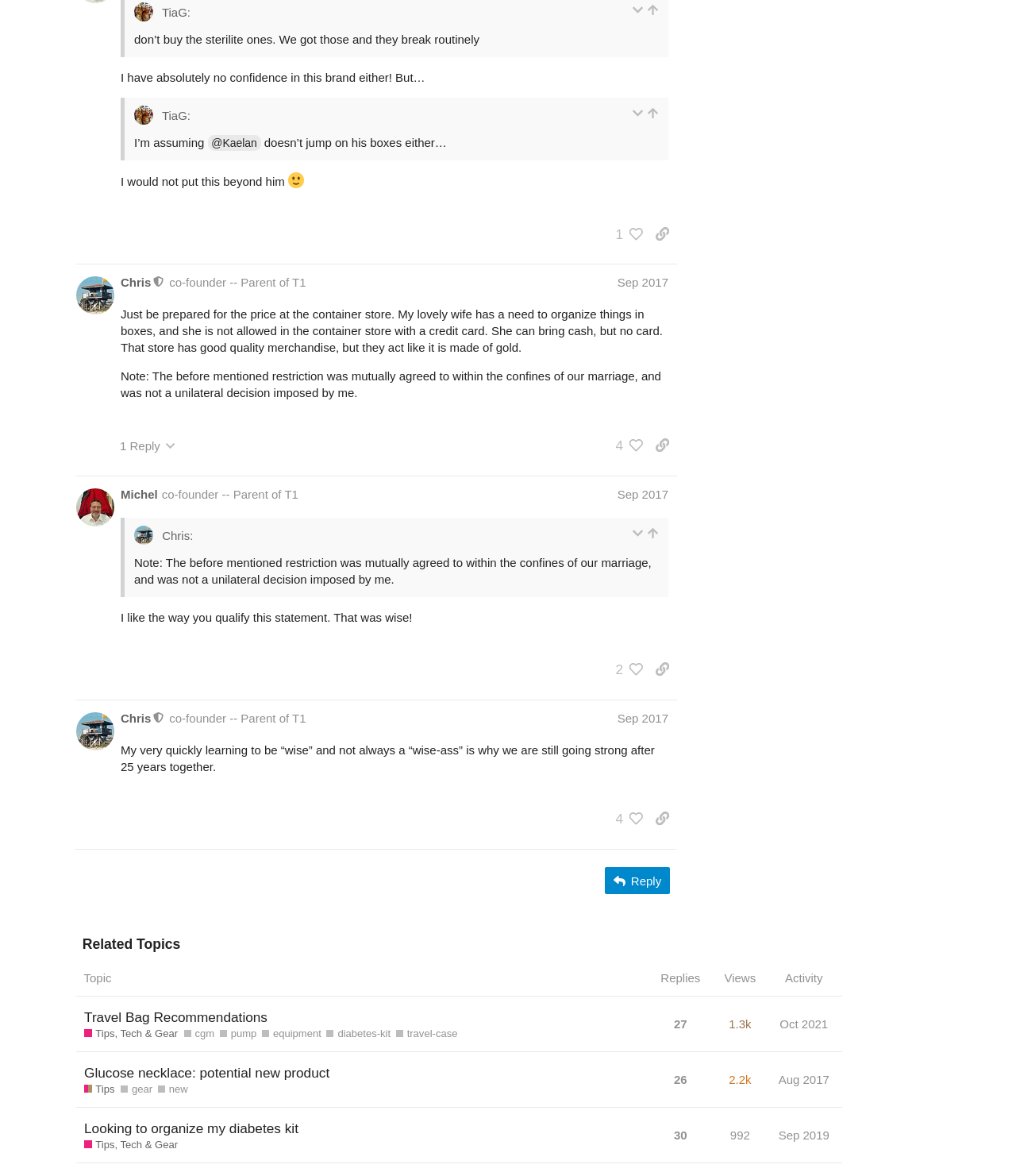How many people liked the post by Michel?
Look at the image and answer the question with a single word or phrase.

2